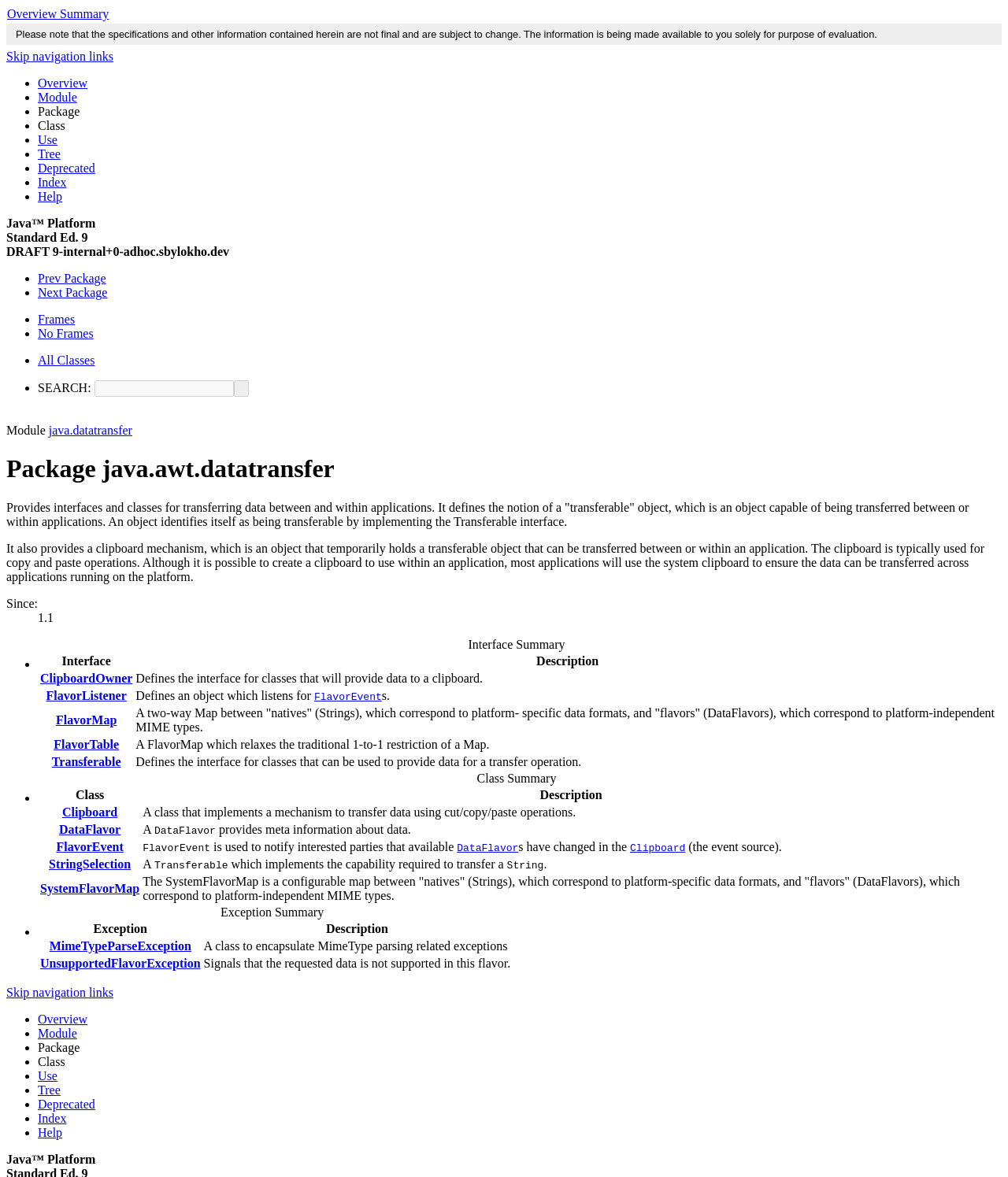What is the package name?
Using the visual information from the image, give a one-word or short-phrase answer.

java.awt.datatransfer